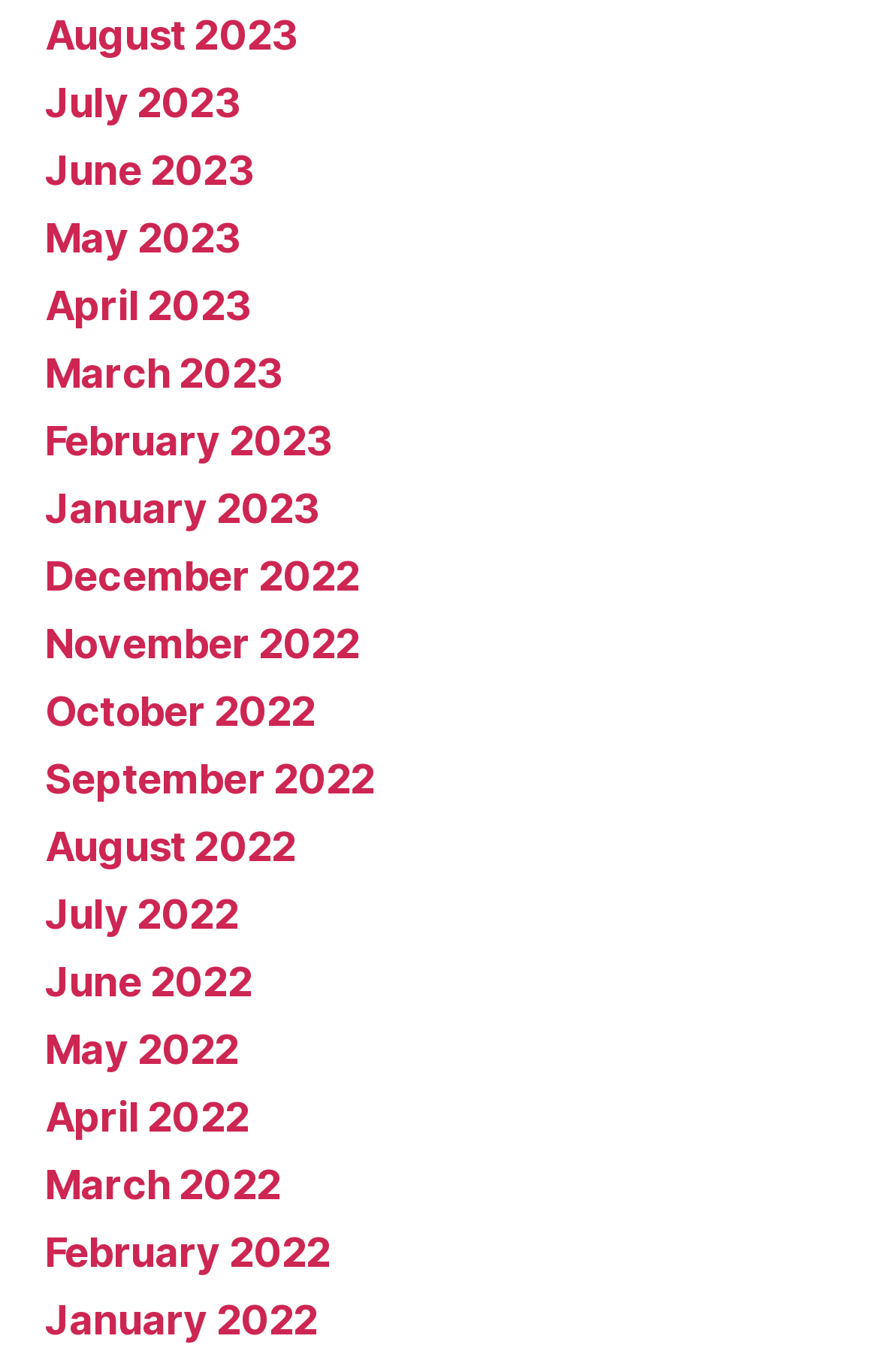Identify the bounding box coordinates of the clickable region required to complete the instruction: "Visit the Black Entrepreneurs page". The coordinates should be given as four float numbers within the range of 0 and 1, i.e., [left, top, right, bottom].

None